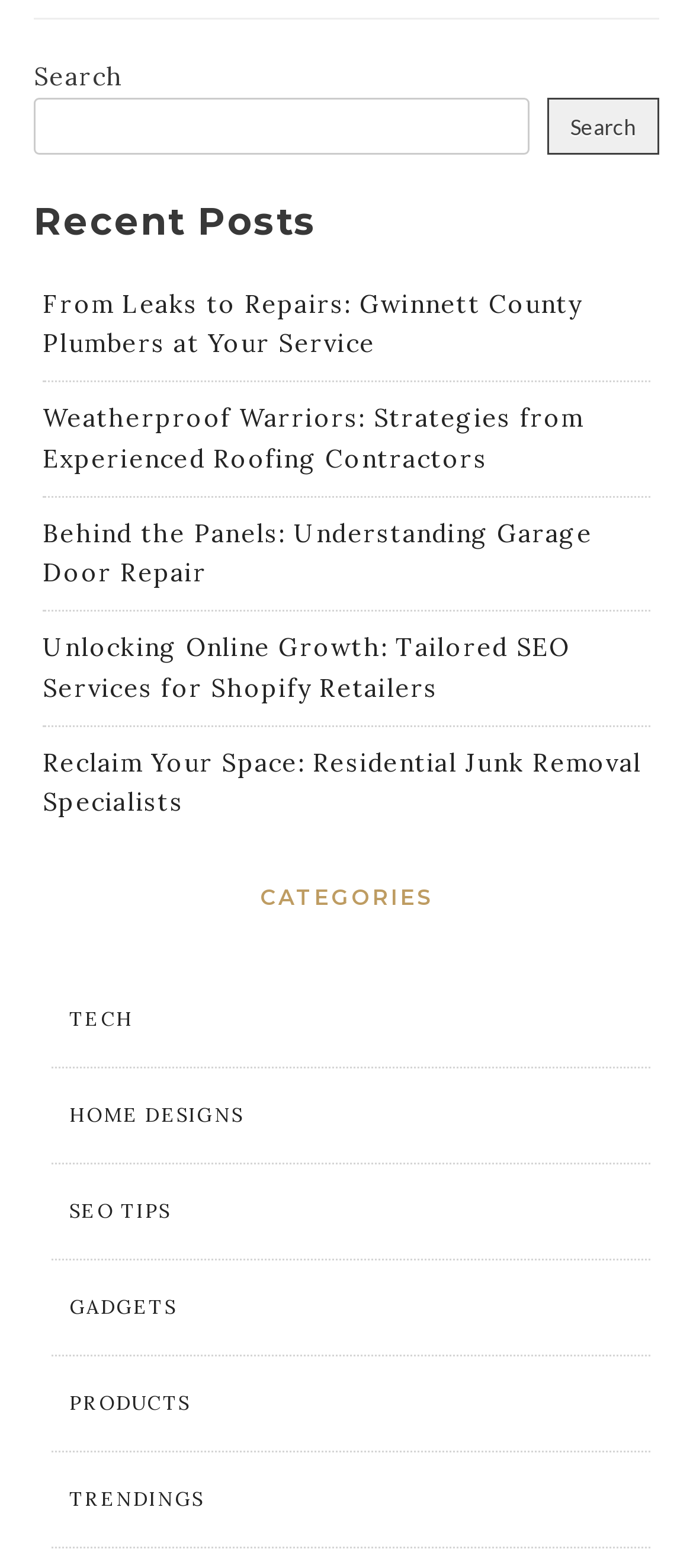How many categories are listed?
Relying on the image, give a concise answer in one word or a brief phrase.

5